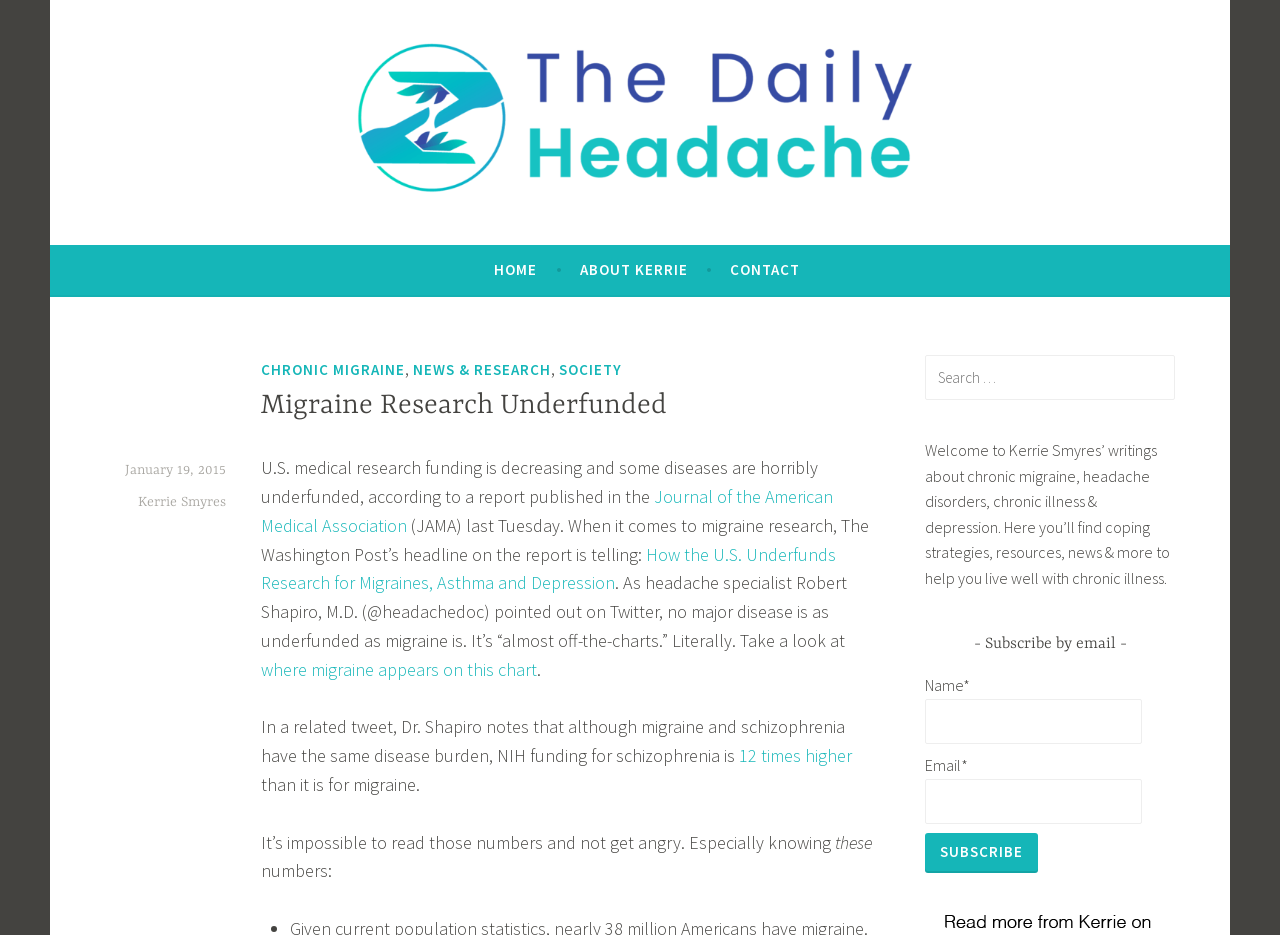Please determine the bounding box coordinates for the element with the description: "January 19, 2015January 19, 2015".

[0.098, 0.494, 0.177, 0.511]